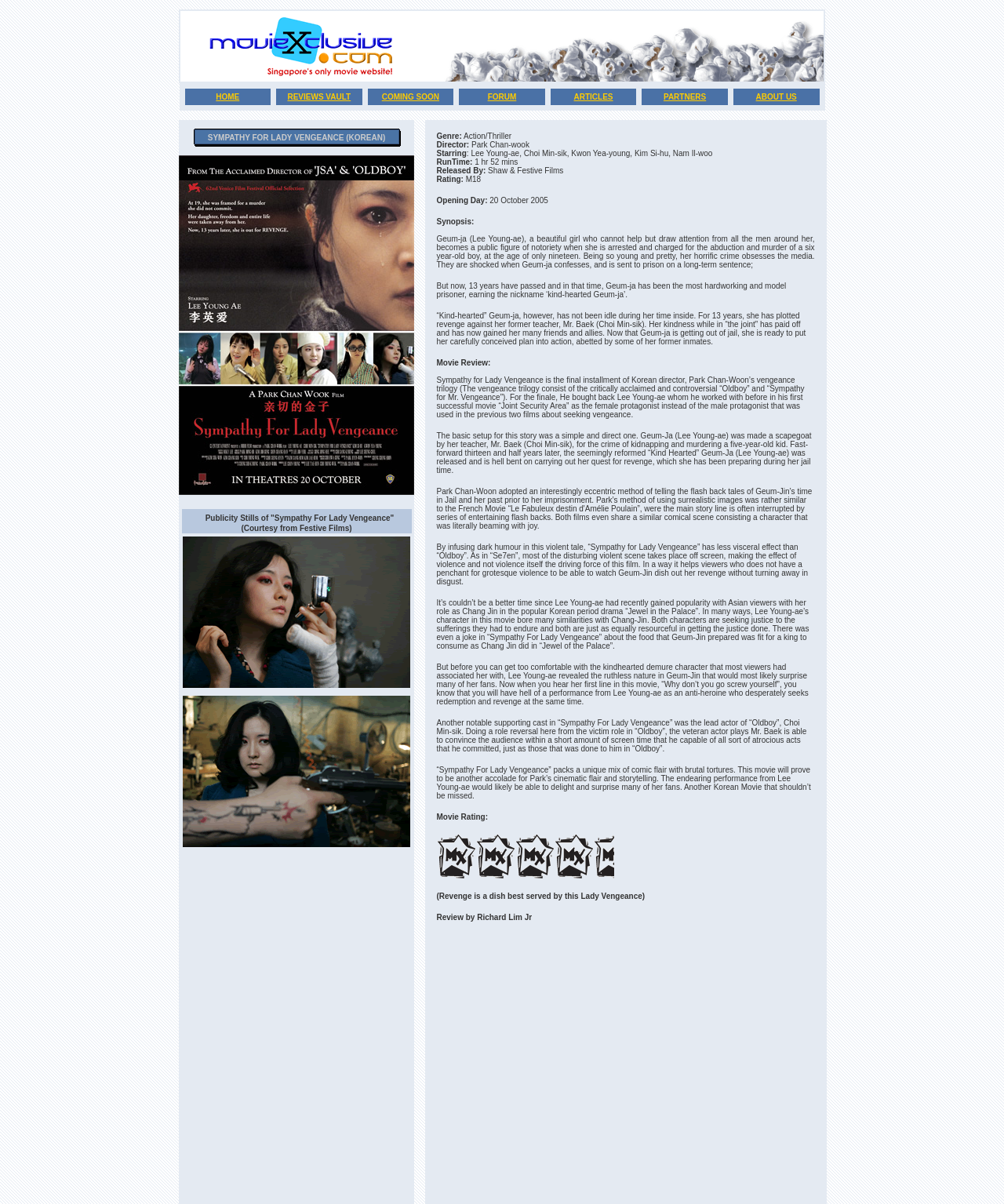Point out the bounding box coordinates of the section to click in order to follow this instruction: "Check the movie rating".

[0.435, 0.675, 0.486, 0.682]